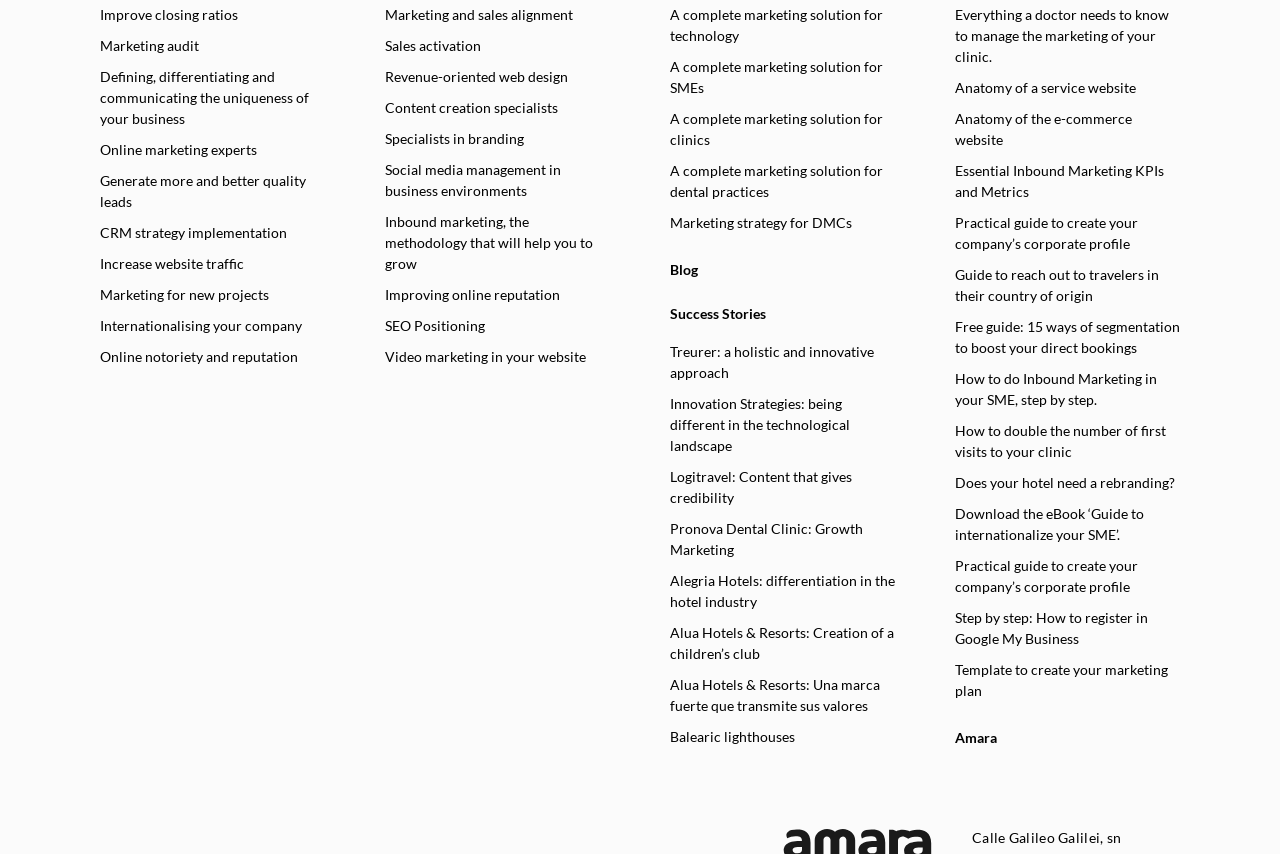Locate the bounding box coordinates of the area that needs to be clicked to fulfill the following instruction: "Read 'Success Stories'". The coordinates should be in the format of four float numbers between 0 and 1, namely [left, top, right, bottom].

[0.523, 0.357, 0.598, 0.377]